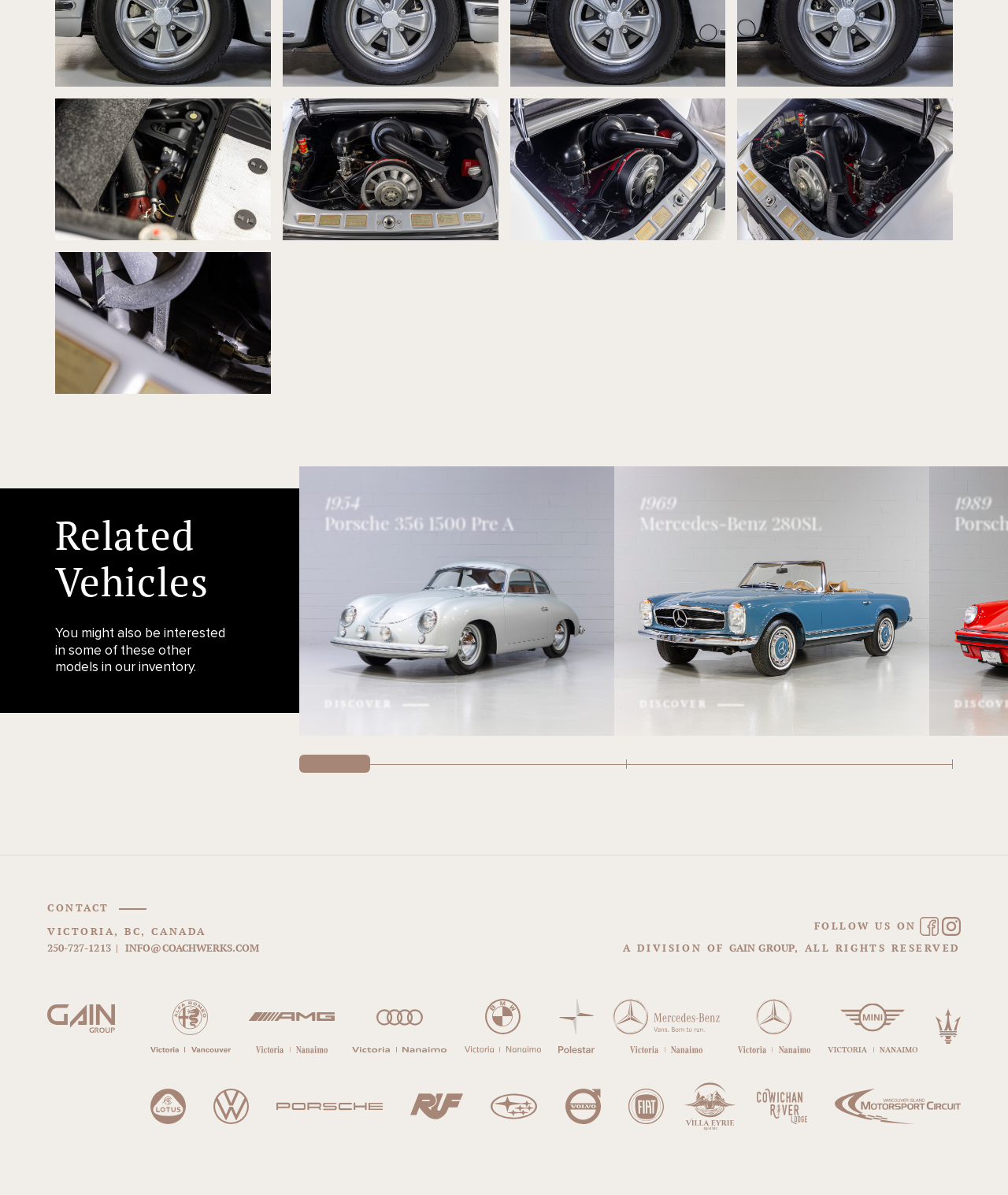What is the year mentioned beside 'Porsche 356 1500 Pre A'?
Respond with a short answer, either a single word or a phrase, based on the image.

1954